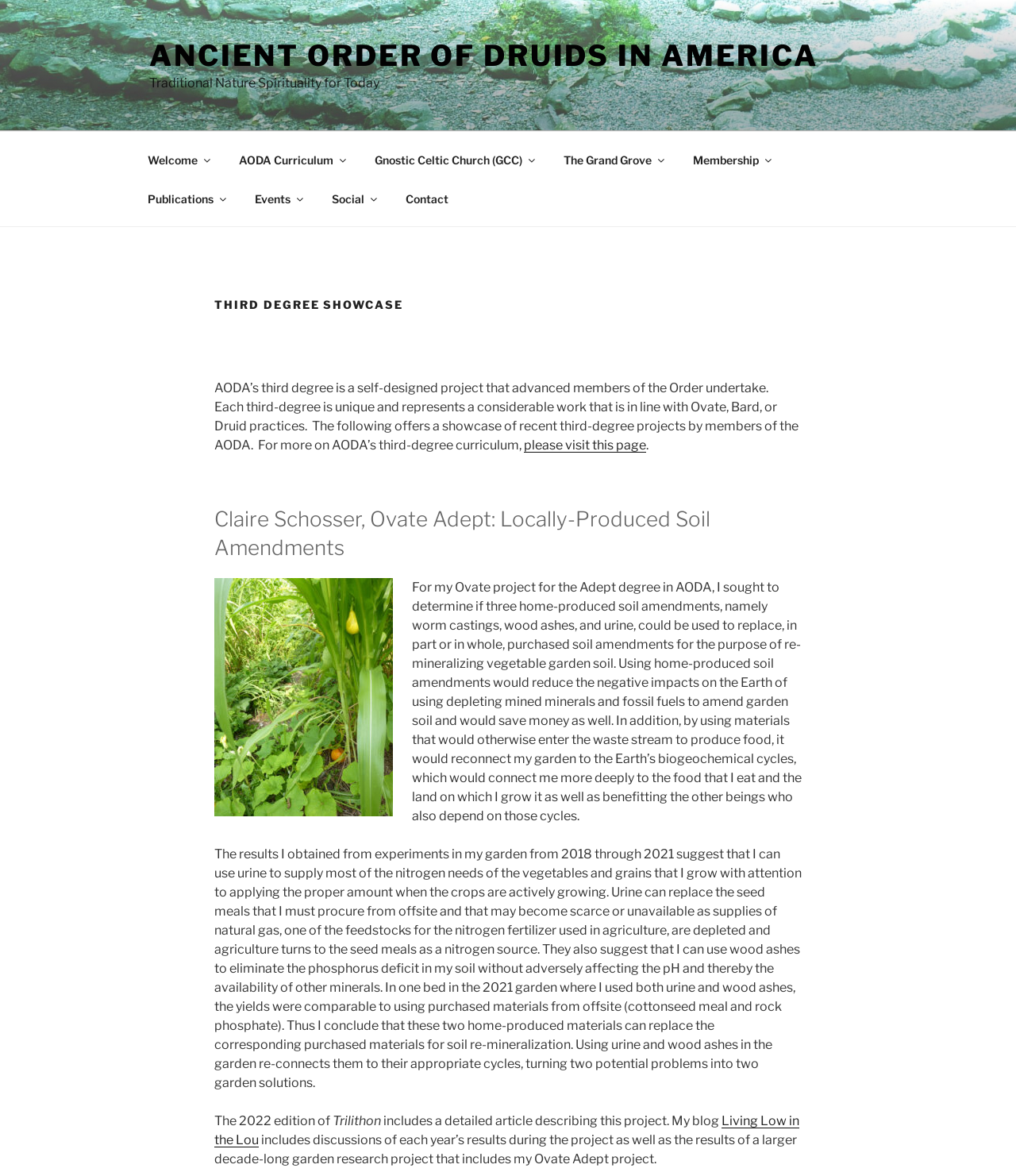What is the name of Claire Schosser's blog?
Can you offer a detailed and complete answer to this question?

The link 'Living Low in the Lou' is mentioned in the context of Claire Schosser's blog, which includes discussions of each year's results during the project.